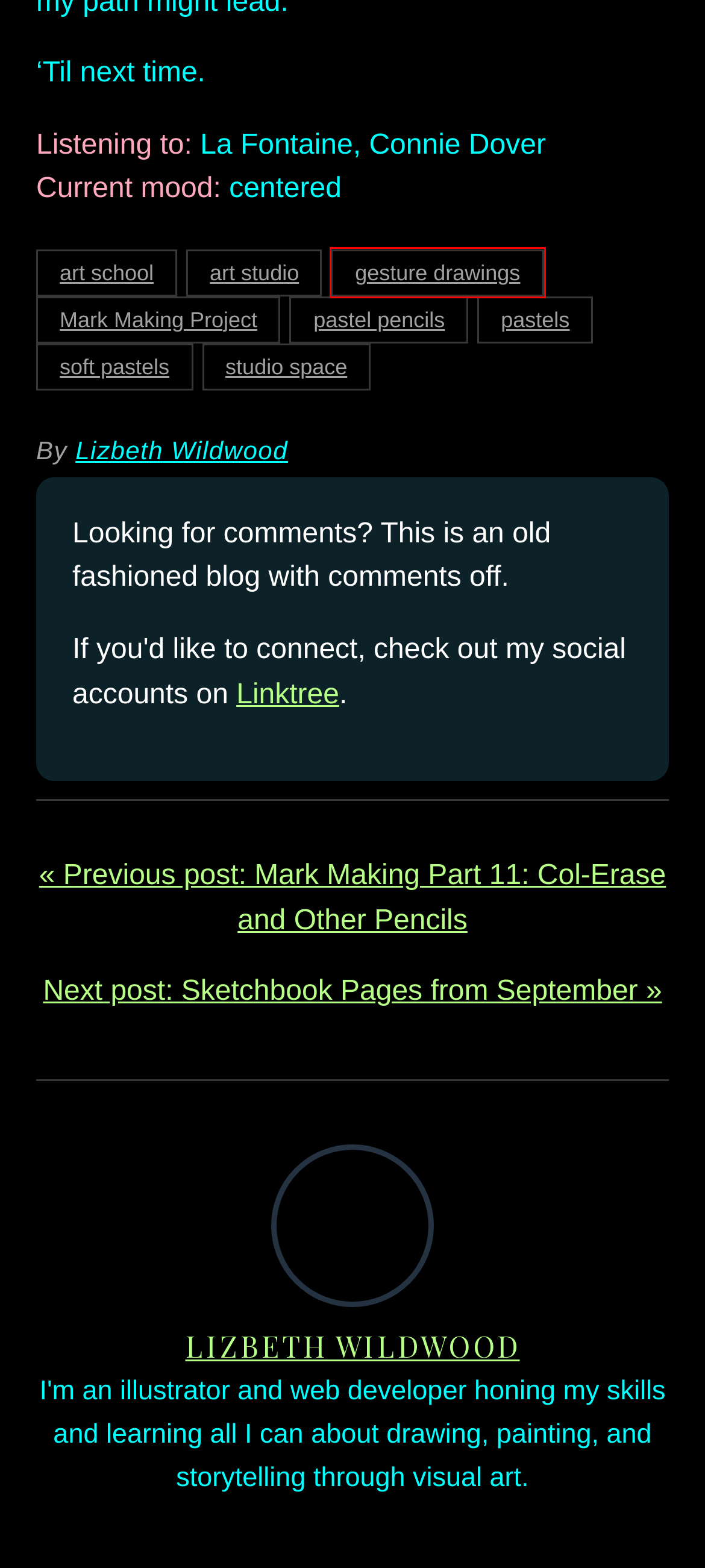You have a screenshot of a webpage with a red rectangle bounding box around an element. Identify the best matching webpage description for the new page that appears after clicking the element in the bounding box. The descriptions are:
A. studio space – Delighted Muse
B. Mark Making Part 11: Col-Erase and Other Pencils – Delighted Muse
C. art school – Delighted Muse
D. Sketchbook Pages from September – Delighted Muse
E. pastels – Delighted Muse
F. soft pastels – Delighted Muse
G. gesture drawings – Delighted Muse
H. Mark Making Project – Delighted Muse

G